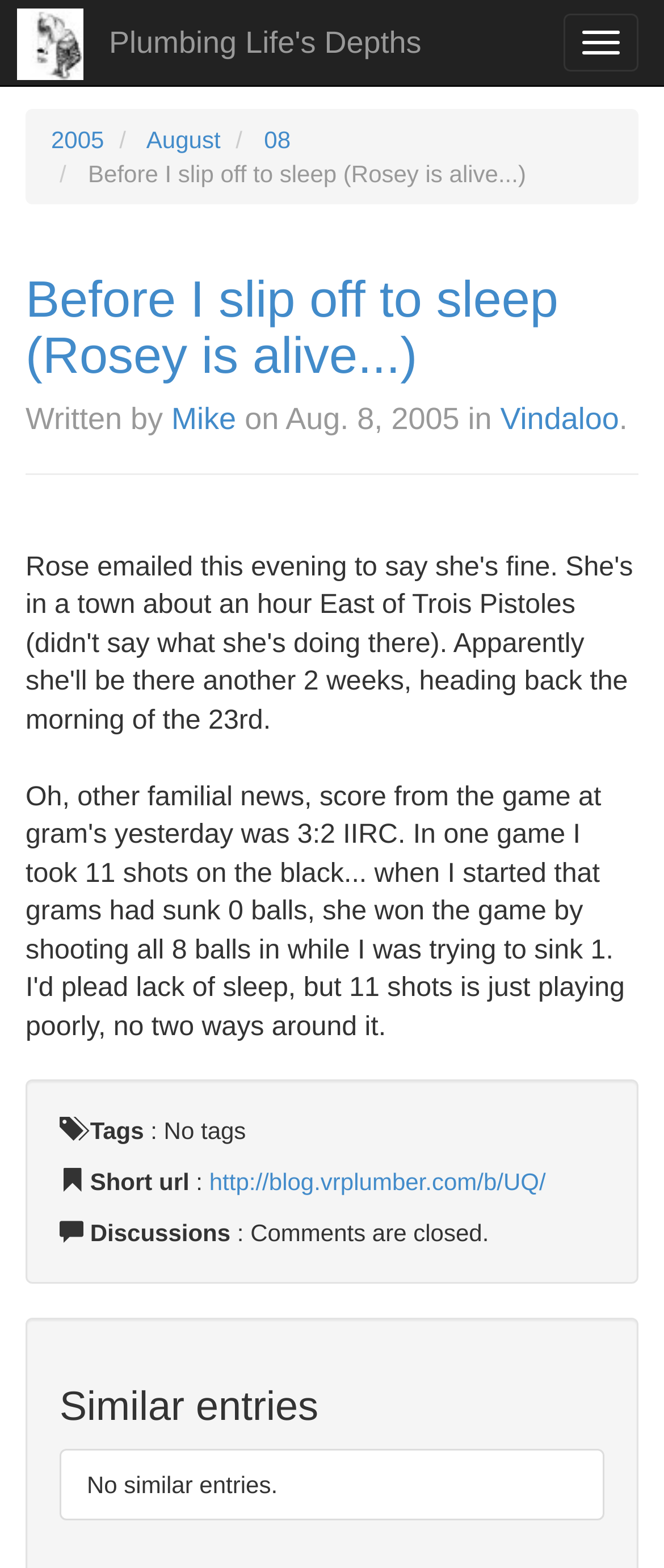Are there any similar entries?
Look at the screenshot and give a one-word or phrase answer.

No